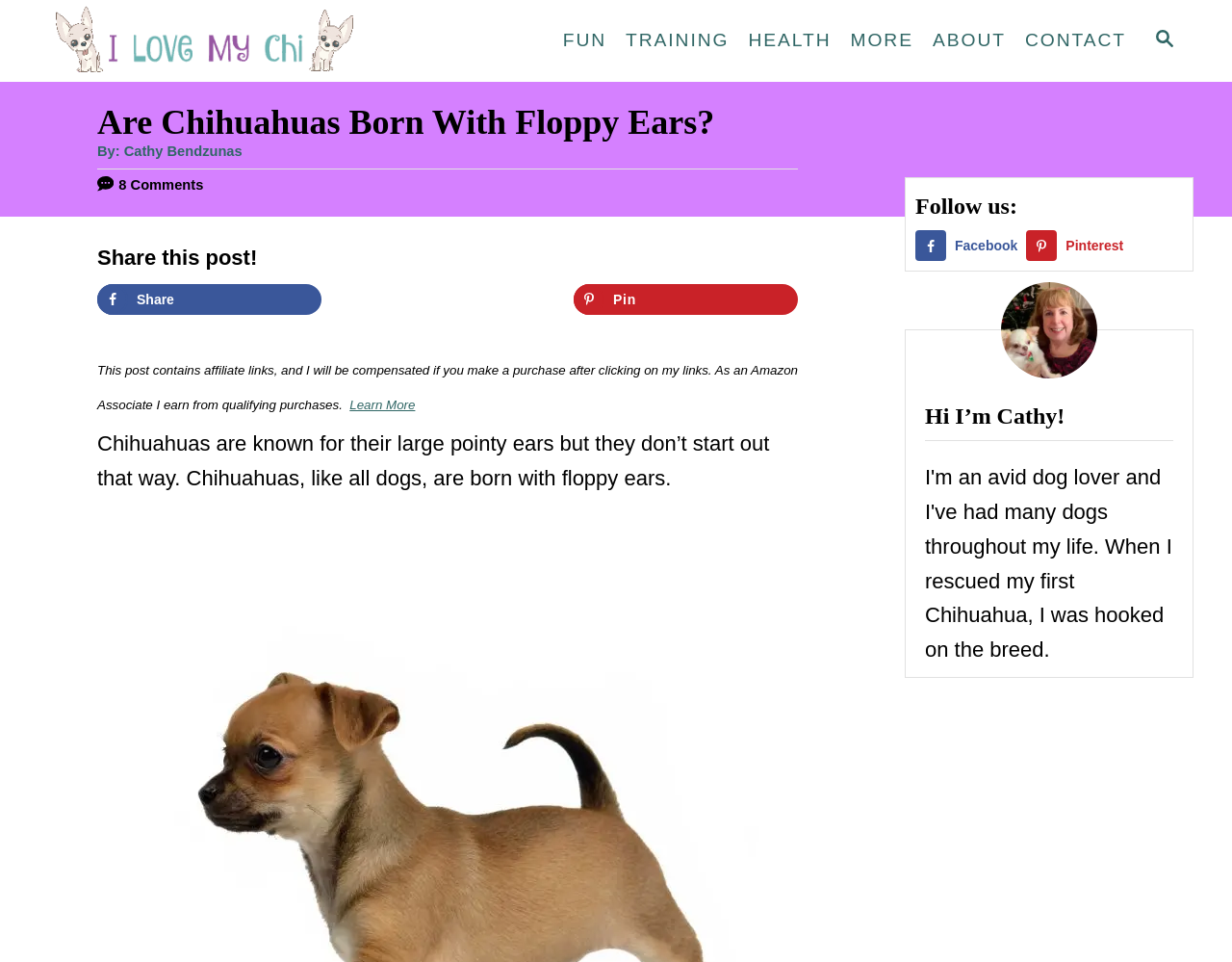Find the headline of the webpage and generate its text content.

Are Chihuahuas Born With Floppy Ears?